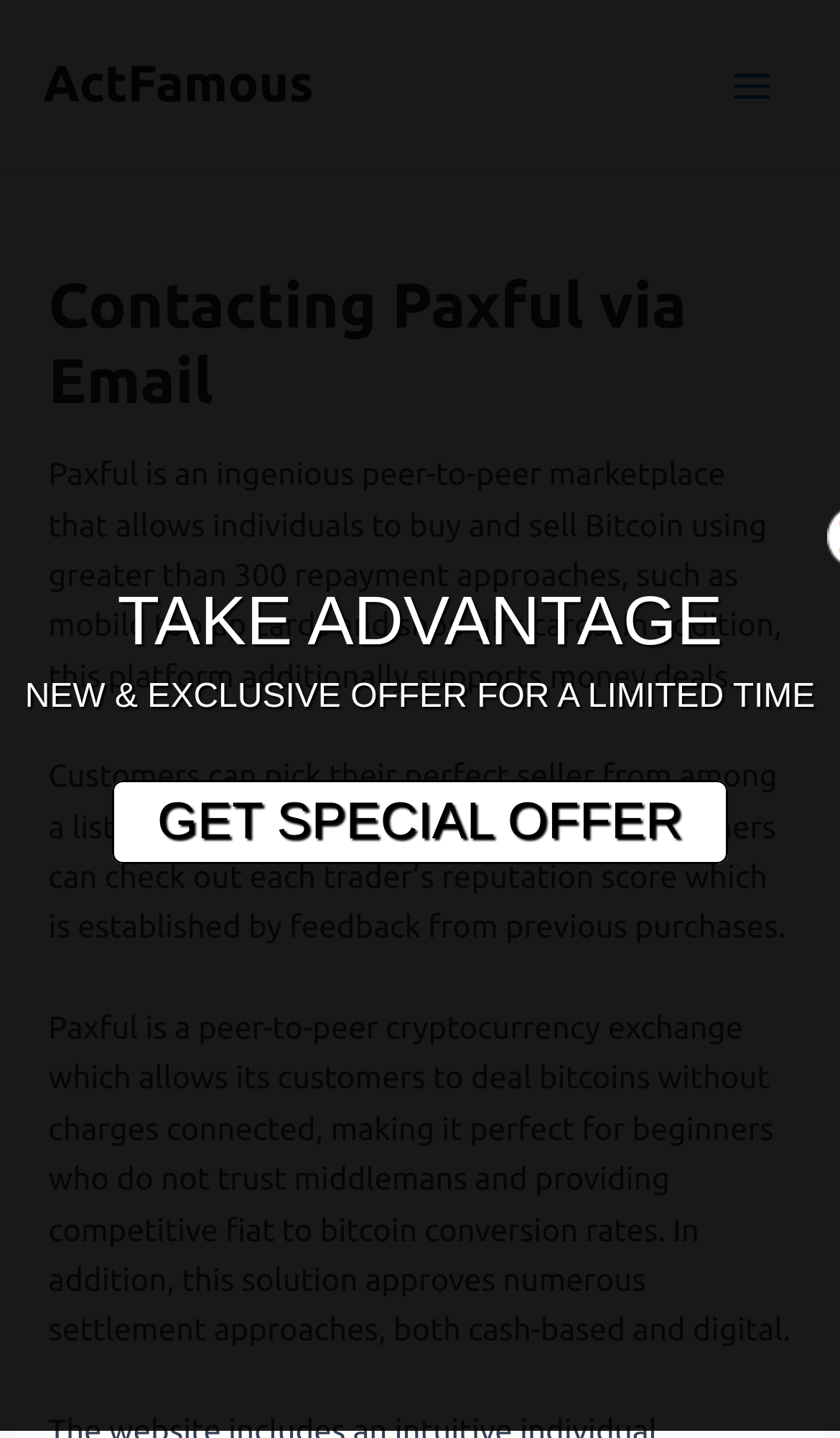Please determine and provide the text content of the webpage's heading.

Contacting Paxful via Email